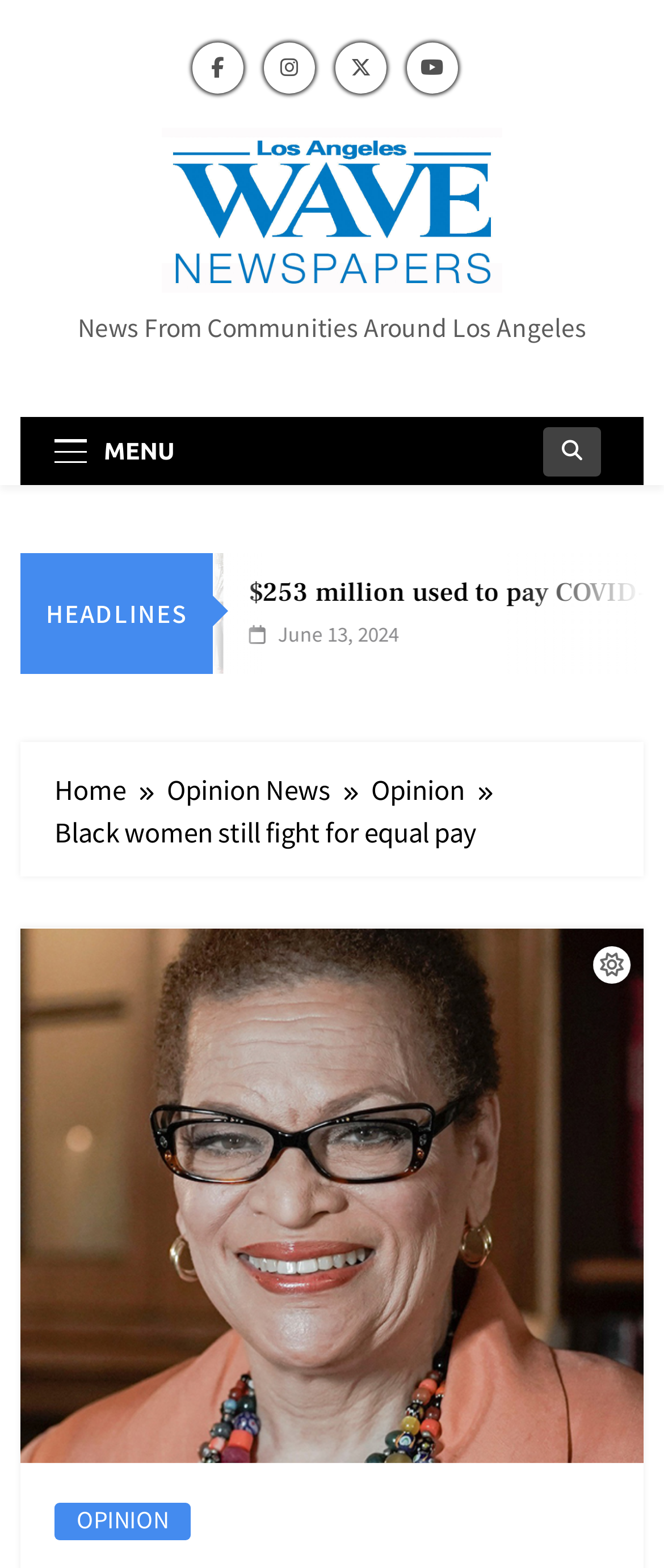Find and extract the text of the primary heading on the webpage.

Black women still fight for equal pay